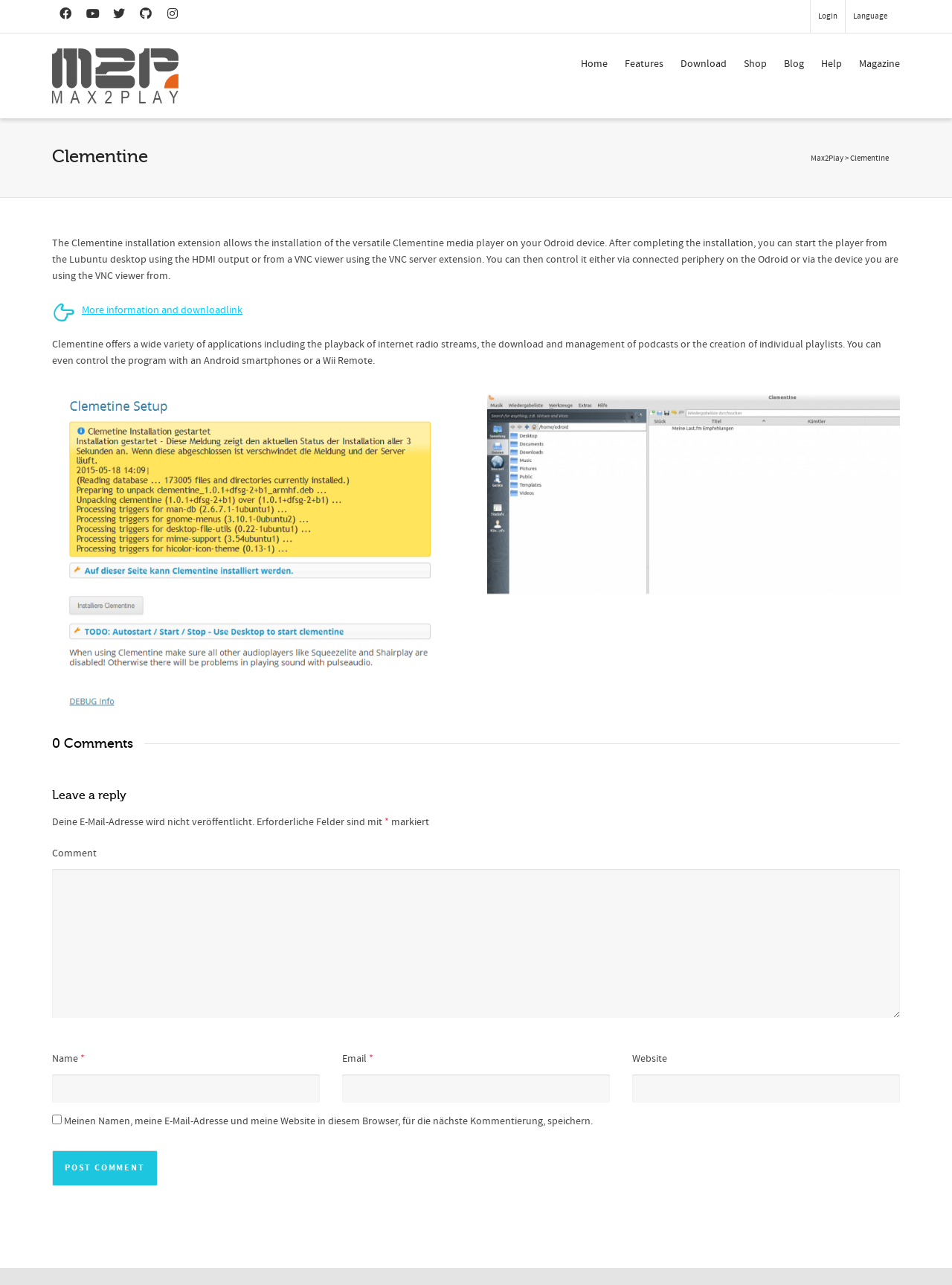Please find the bounding box coordinates of the element's region to be clicked to carry out this instruction: "Leave a reply".

[0.055, 0.613, 0.945, 0.625]